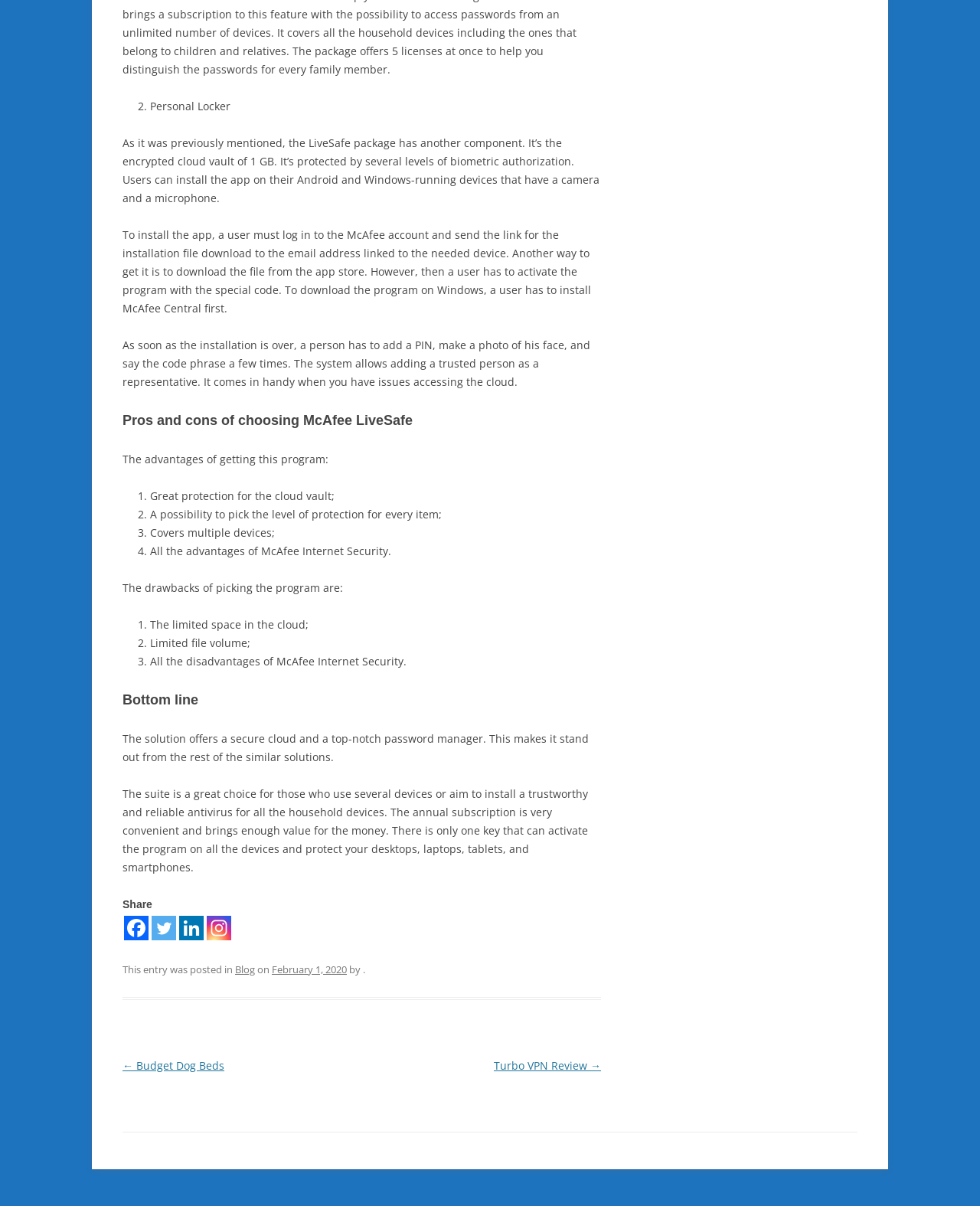Kindly determine the bounding box coordinates for the area that needs to be clicked to execute this instruction: "read about Change Ability program".

None